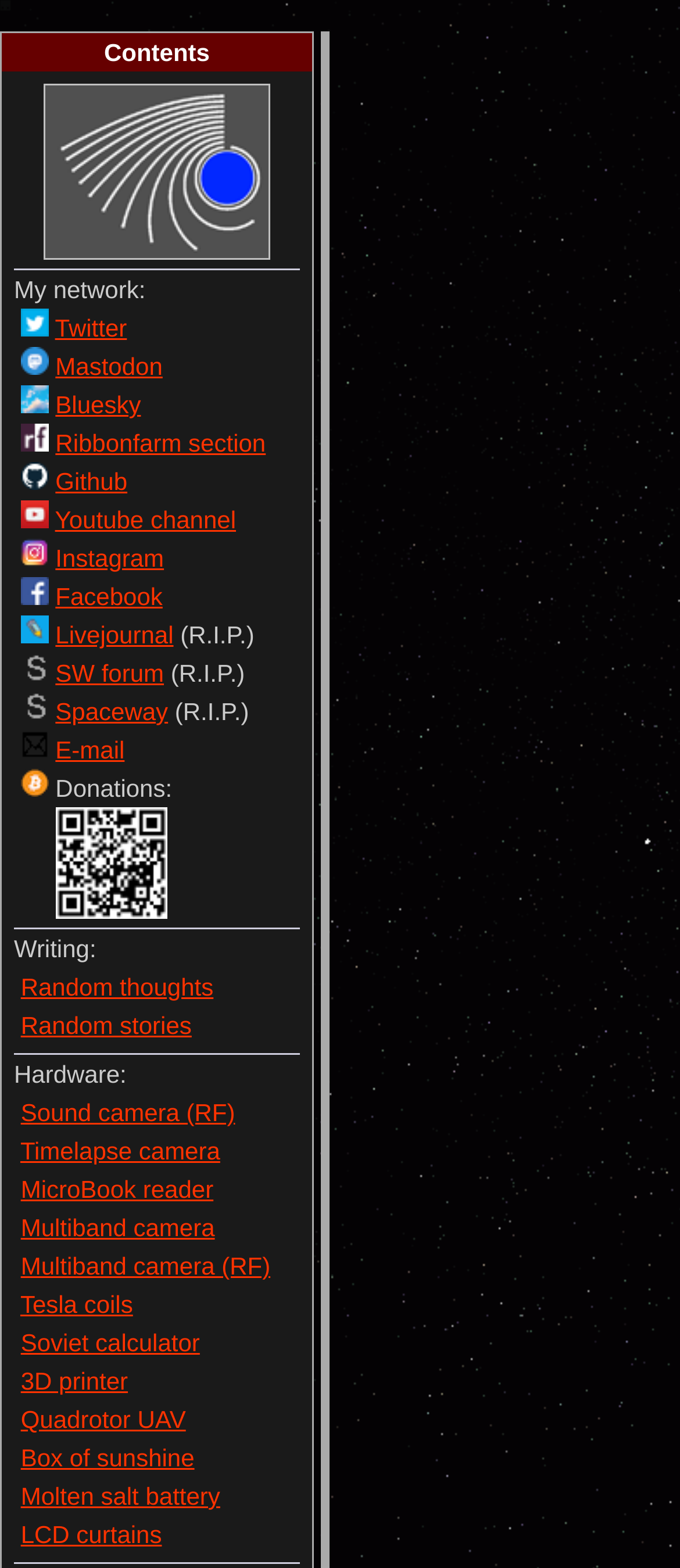Reply to the question with a single word or phrase:
What is the purpose of the 'Donations' section?

To accept donations